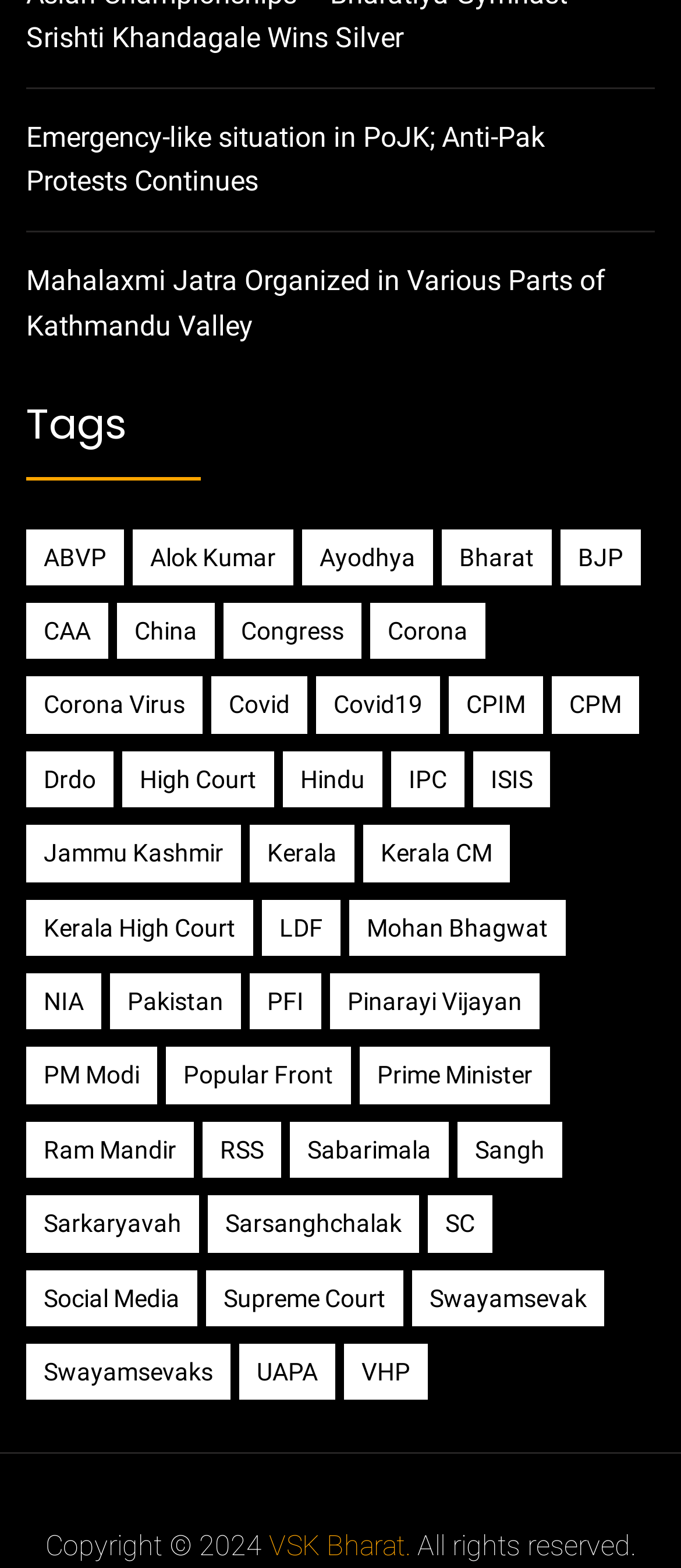Show the bounding box coordinates of the region that should be clicked to follow the instruction: "Click on the link 'PM Modi'."

[0.038, 0.668, 0.231, 0.704]